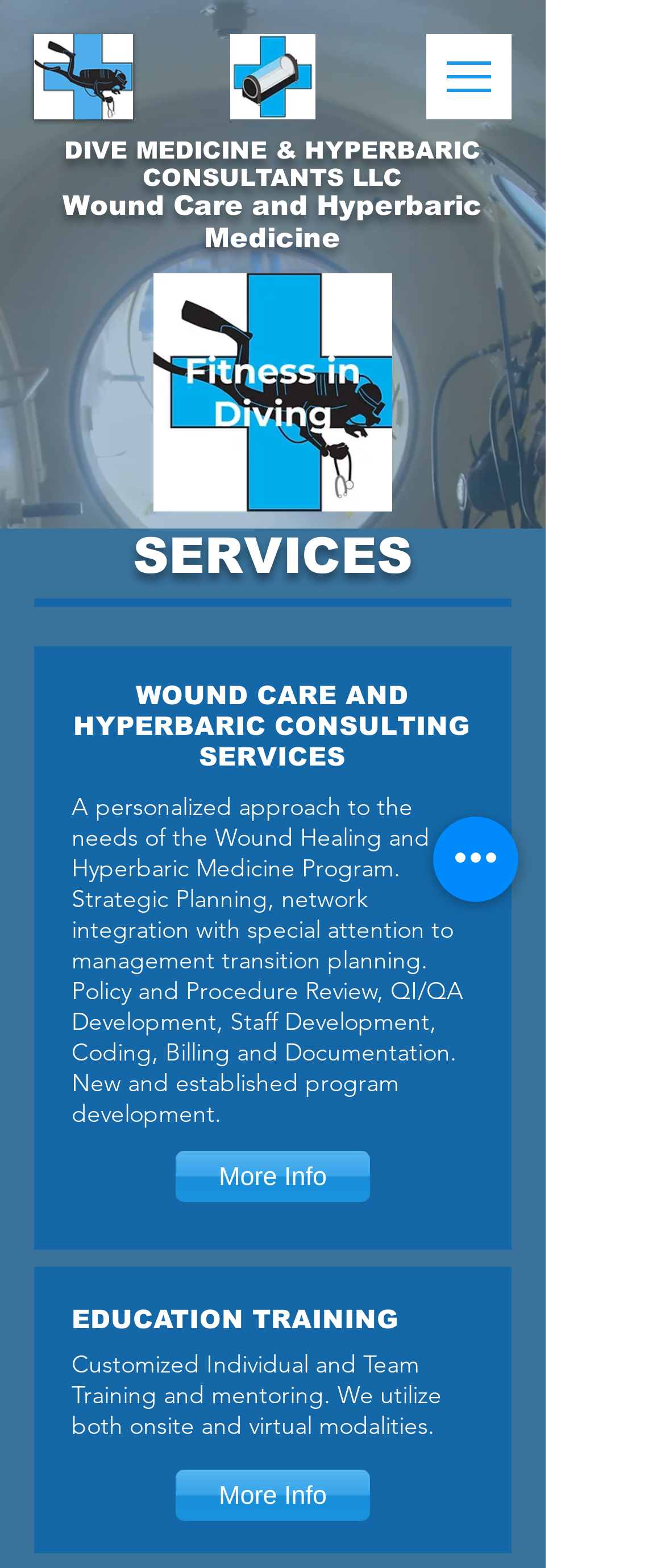What is the name of the doctor?
Answer the question with a single word or phrase by looking at the picture.

Dr. David Charash